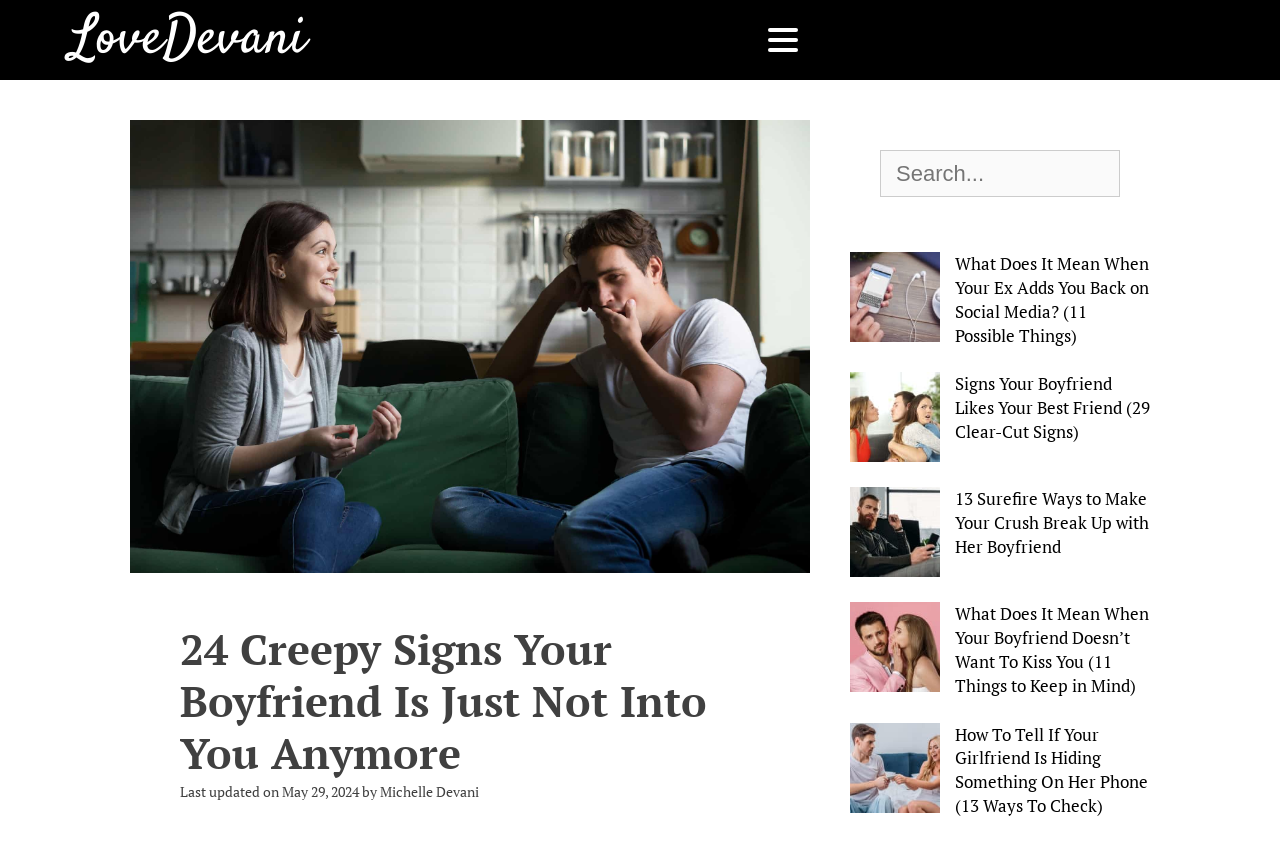What is the purpose of the textbox?
Refer to the image and respond with a one-word or short-phrase answer.

Search